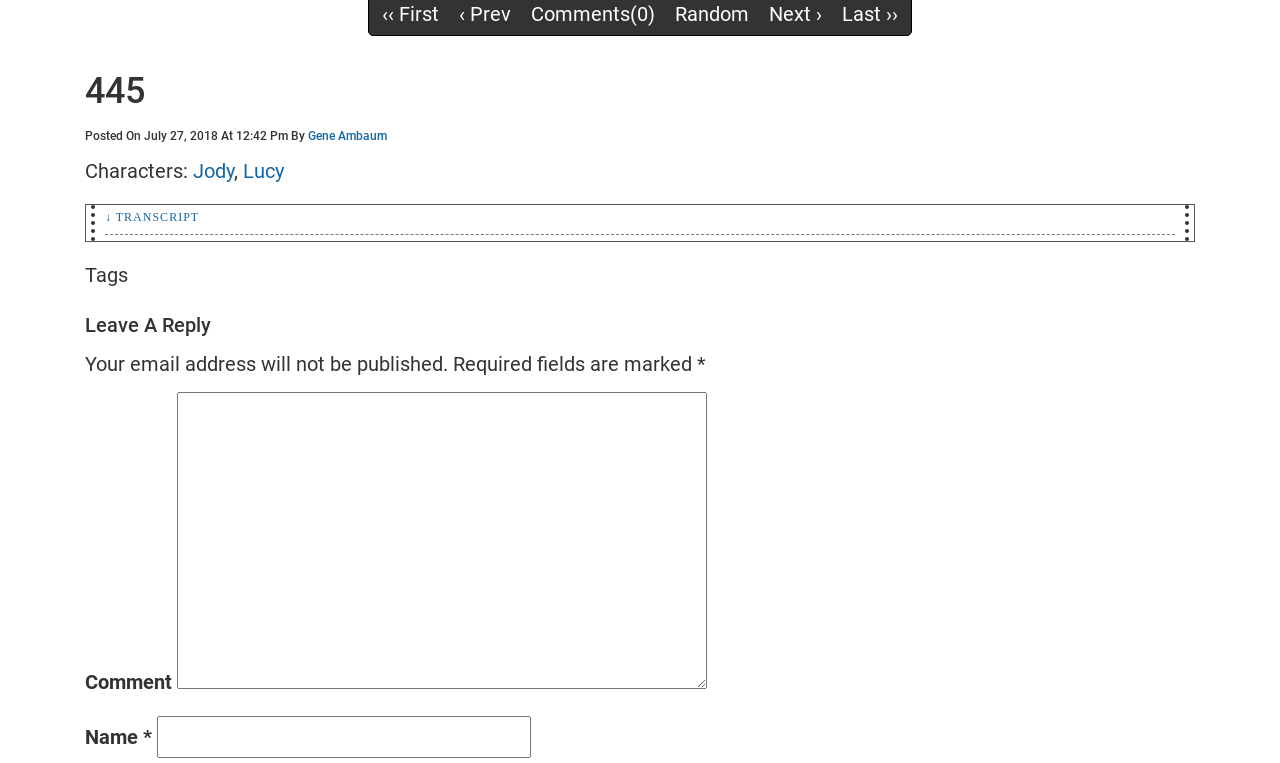What is the last line of the conversation?
Please answer the question as detailed as possible.

The last line of the conversation can be found in the StaticText 'Jody: Come back! My boss is forcing me to say yes to your dinner invitation!' which is located at the bottom of the conversation.